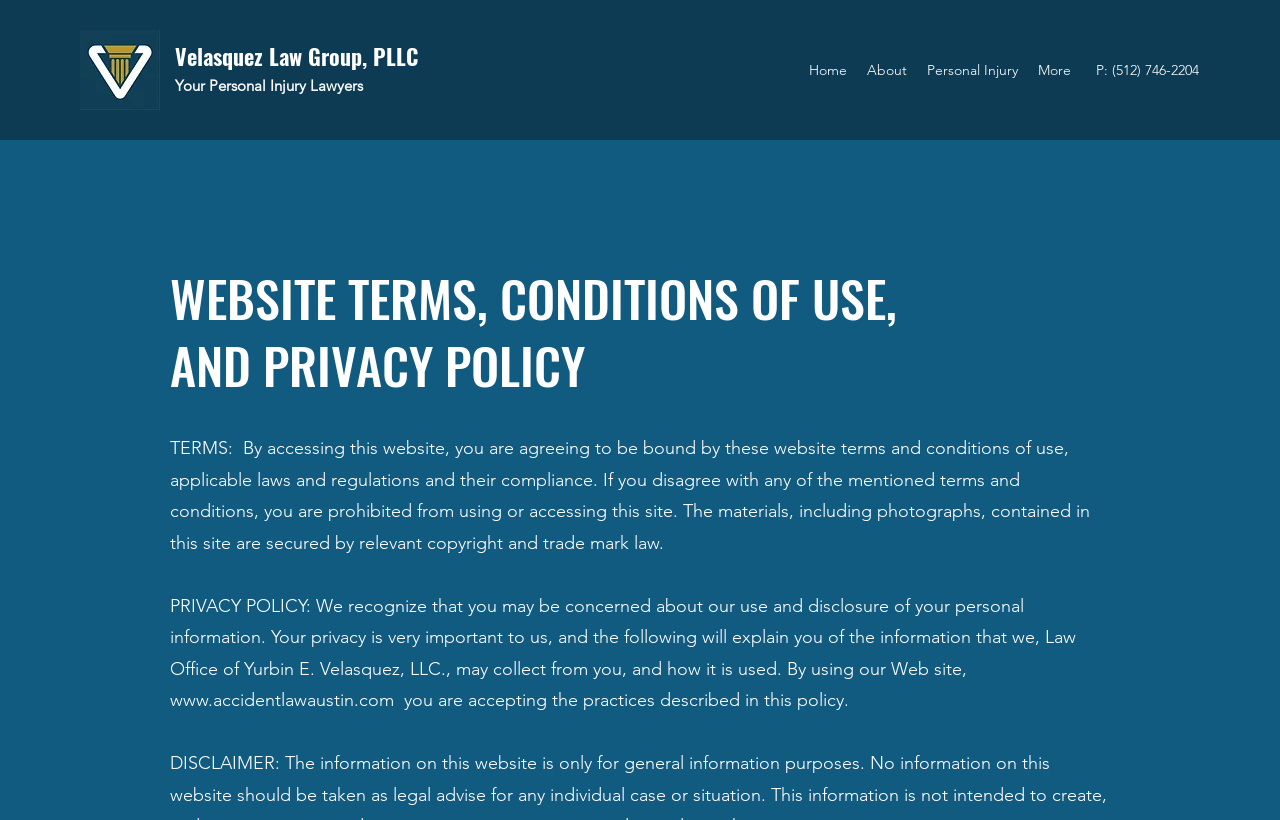What is the purpose of the website terms and conditions?
Could you answer the question in a detailed manner, providing as much information as possible?

I inferred this by reading the StaticText element with the text 'TERMS: By accessing this website, you are agreeing to be bound by these website terms and conditions of use...' which explains the purpose of the terms and conditions.